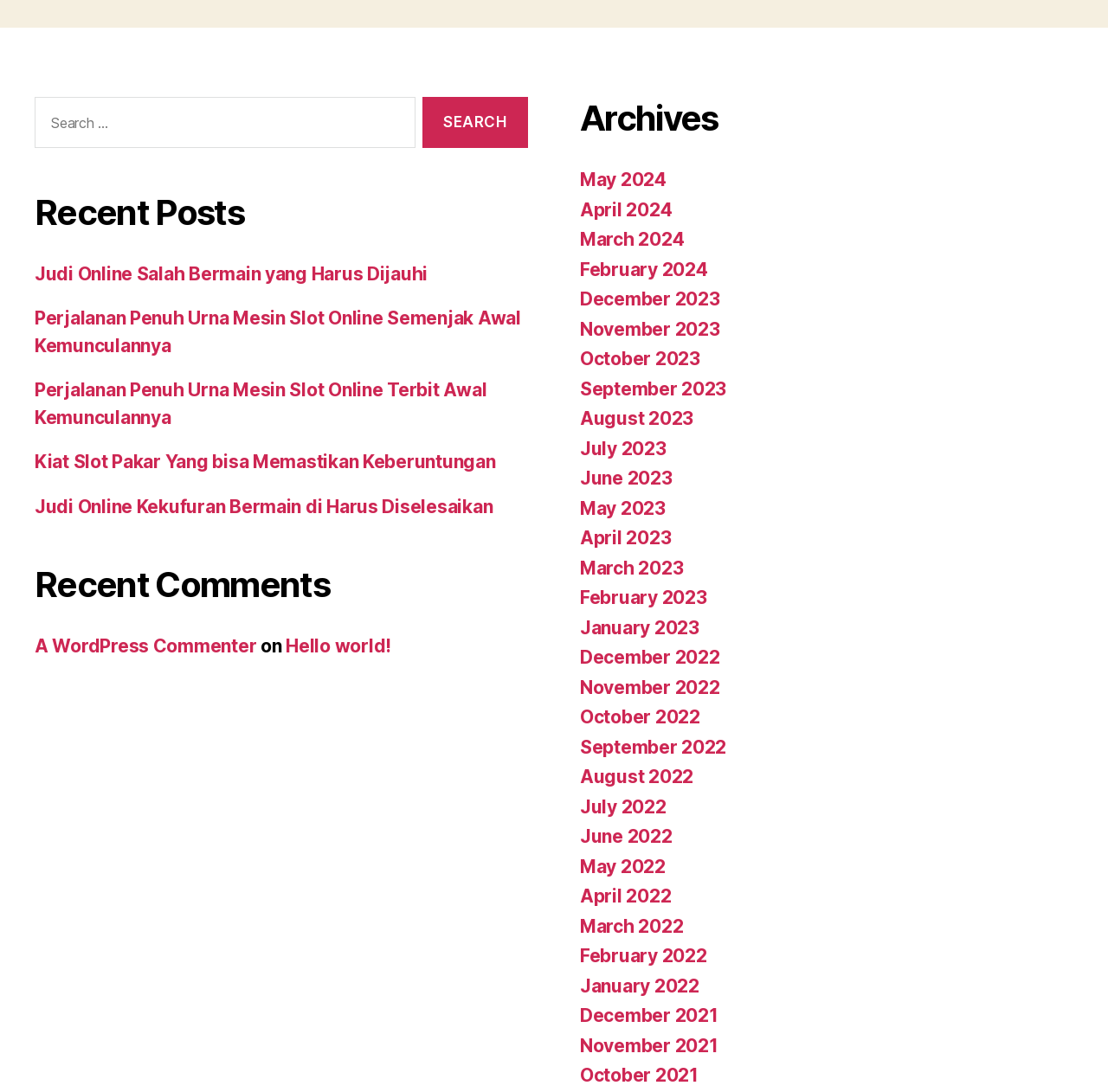Please determine the bounding box of the UI element that matches this description: A WordPress Commenter. The coordinates should be given as (top-left x, top-left y, bottom-right x, bottom-right y), with all values between 0 and 1.

[0.031, 0.582, 0.232, 0.602]